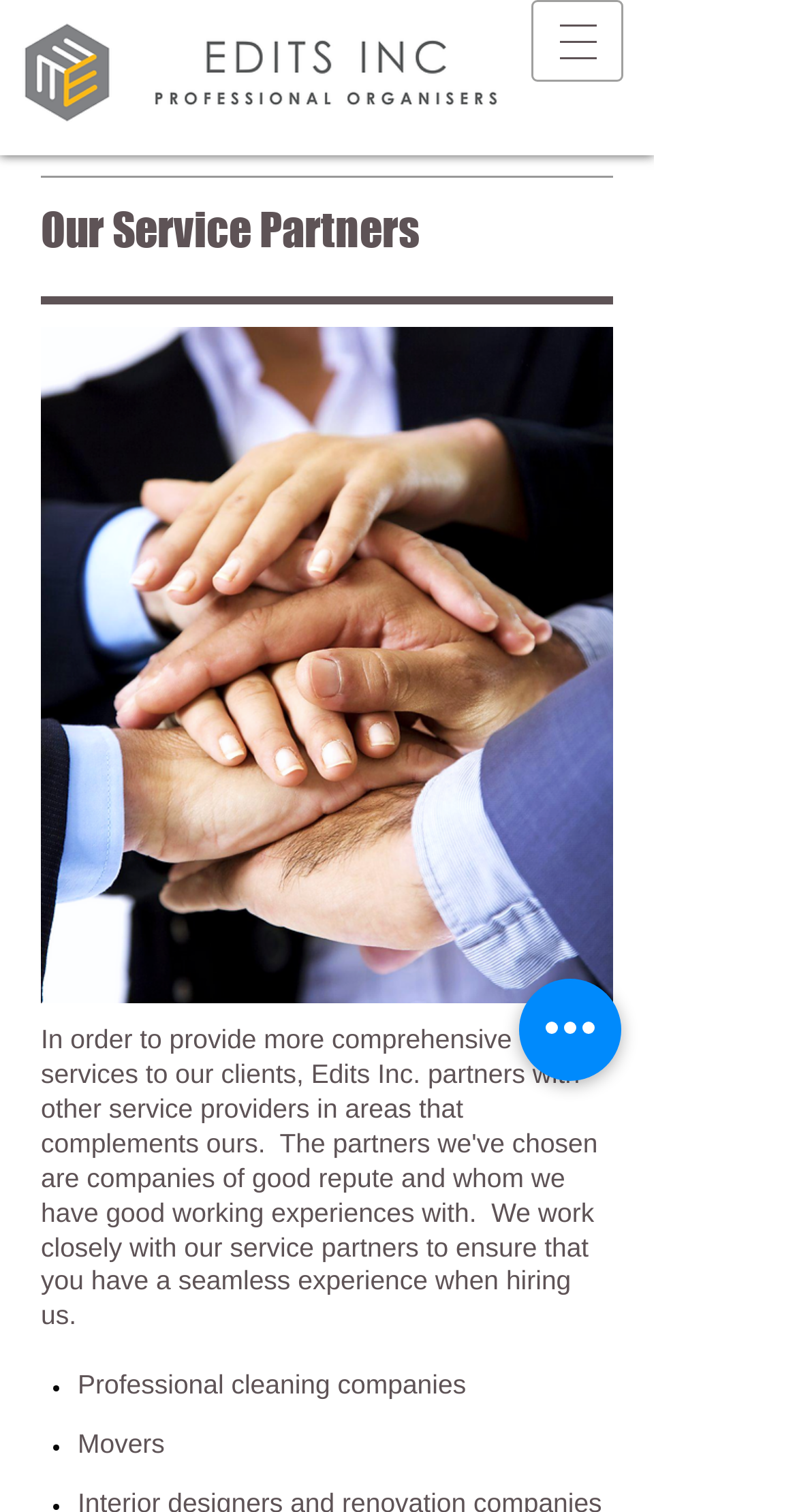Predict the bounding box of the UI element based on the description: "aria-label="Quick actions"". The coordinates should be four float numbers between 0 and 1, formatted as [left, top, right, bottom].

[0.651, 0.647, 0.779, 0.715]